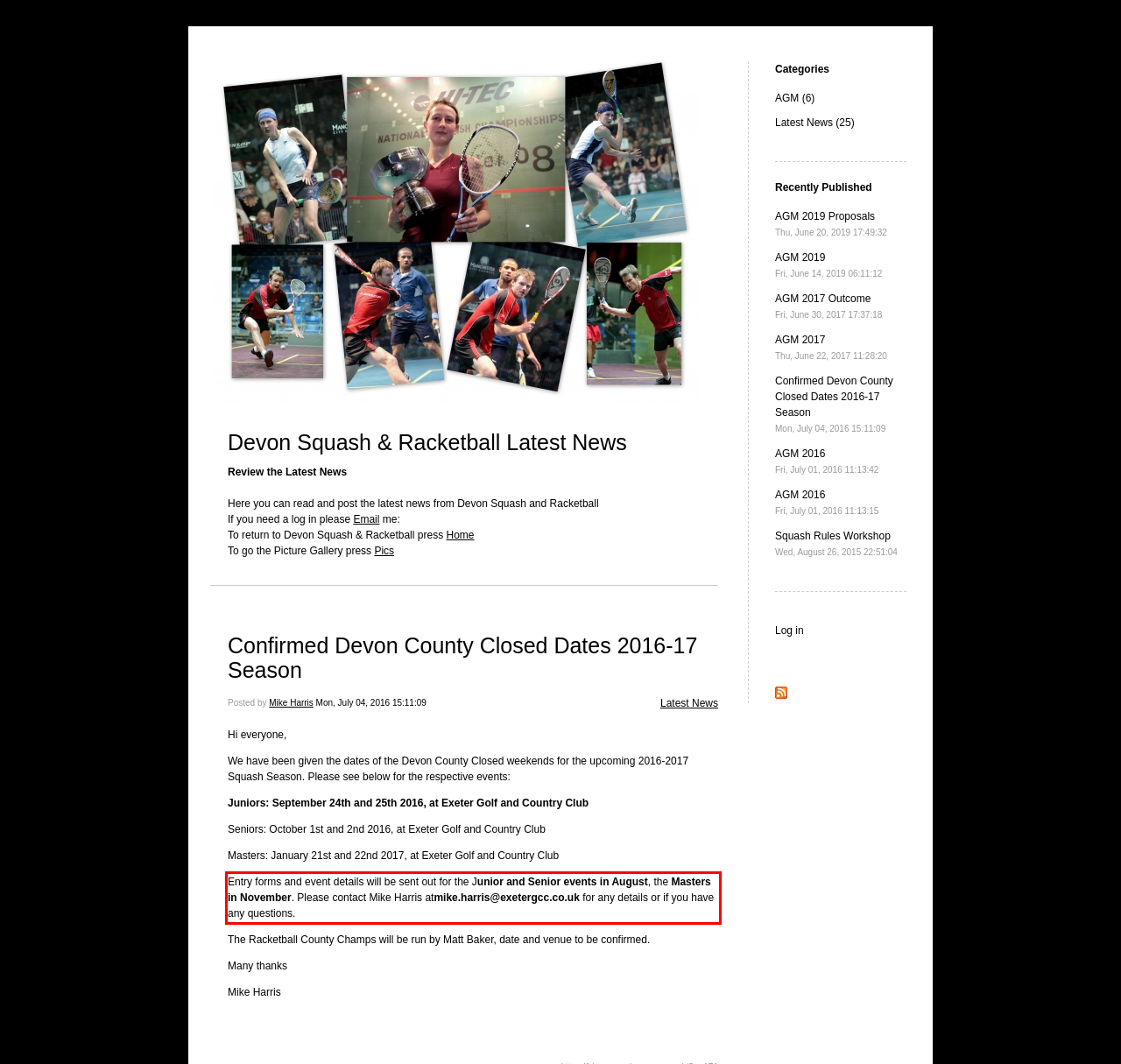Identify the red bounding box in the webpage screenshot and perform OCR to generate the text content enclosed.

Entry forms and event details will be sent out for the Junior and Senior events in August, the Masters in November. Please contact Mike Harris atmike.harris@exetergcc.co.uk for any details or if you have any questions.